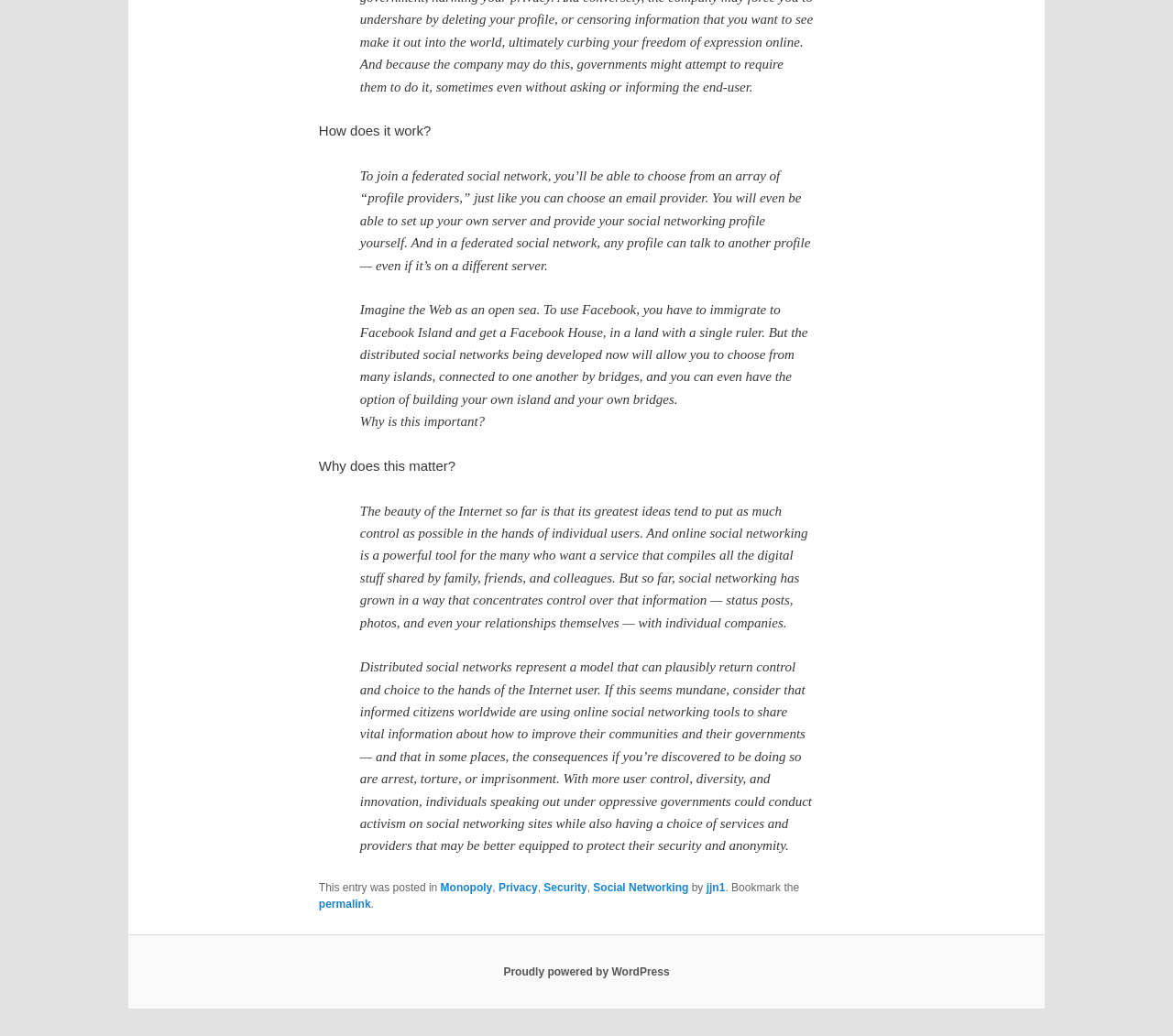What is the main topic of the webpage?
From the screenshot, provide a brief answer in one word or phrase.

Social Networking